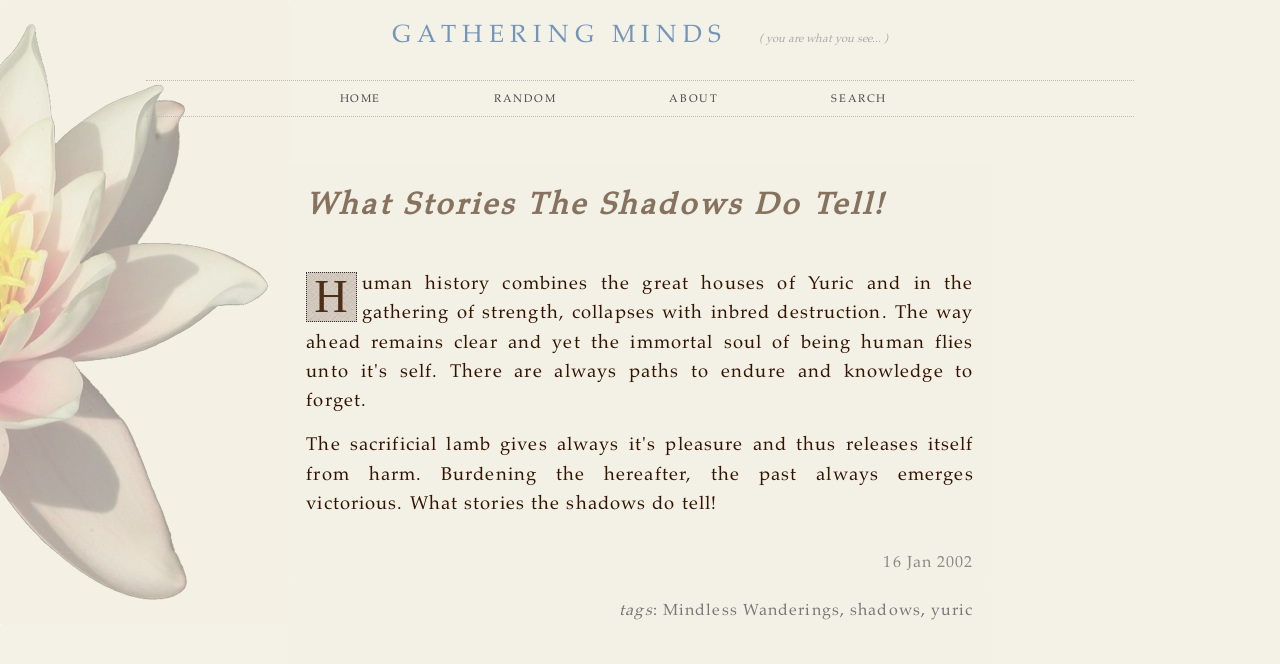Identify the bounding box coordinates of the section that should be clicked to achieve the task described: "read the 'about' page".

[0.511, 0.134, 0.573, 0.169]